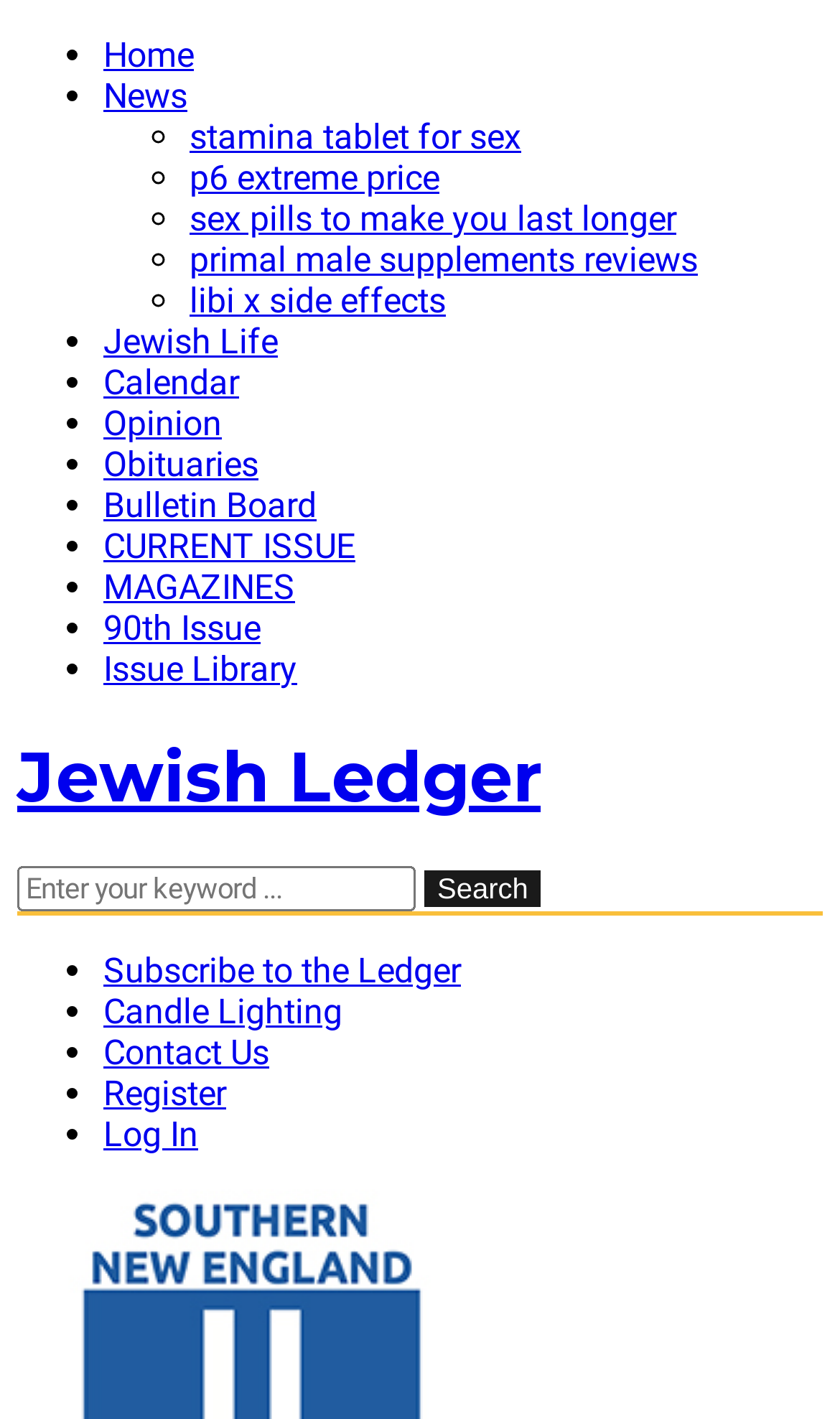What is the name of the publication?
Based on the visual, give a brief answer using one word or a short phrase.

Jewish Ledger